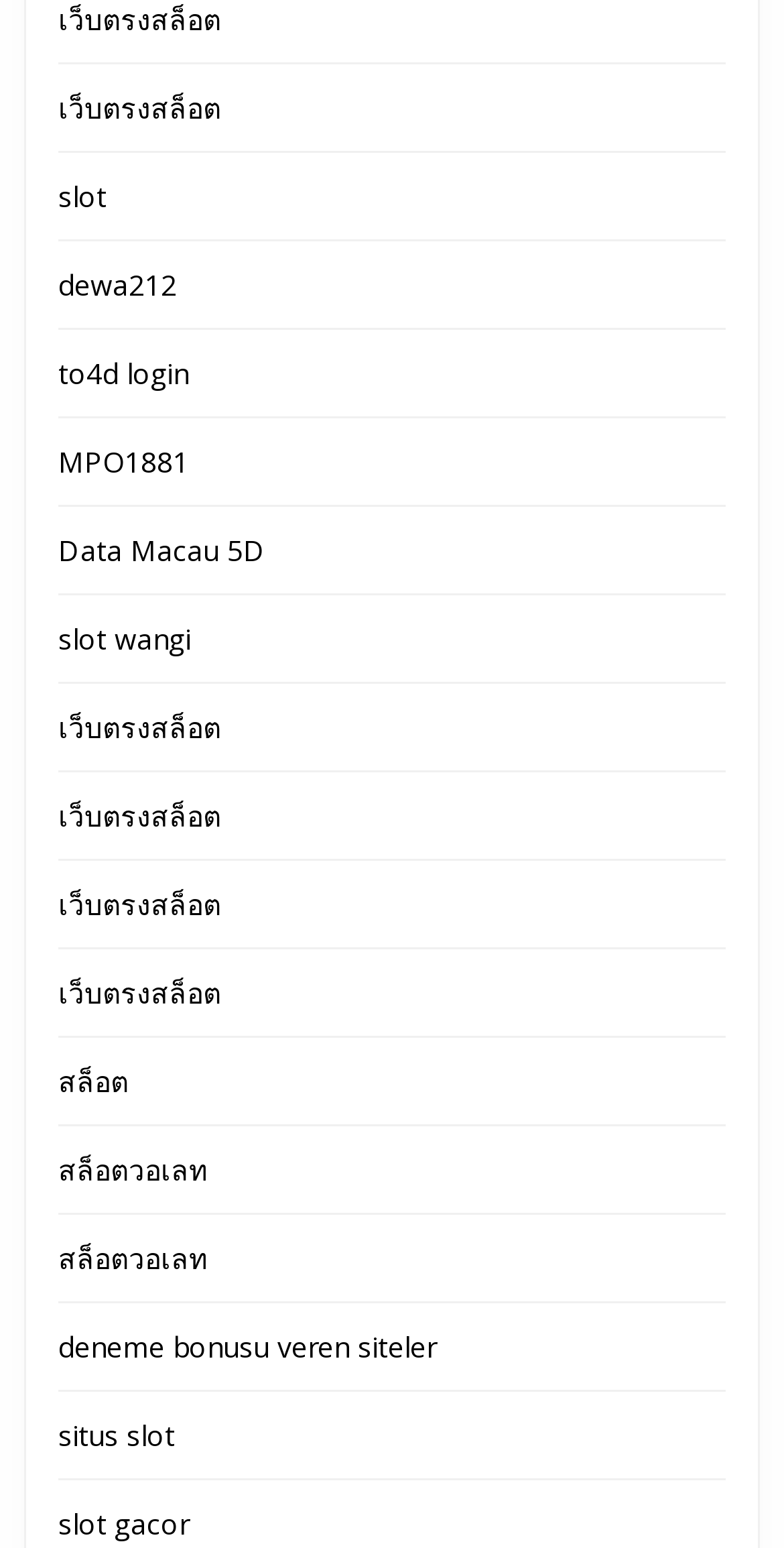Reply to the question below using a single word or brief phrase:
What is the last link on the webpage?

slot gacor